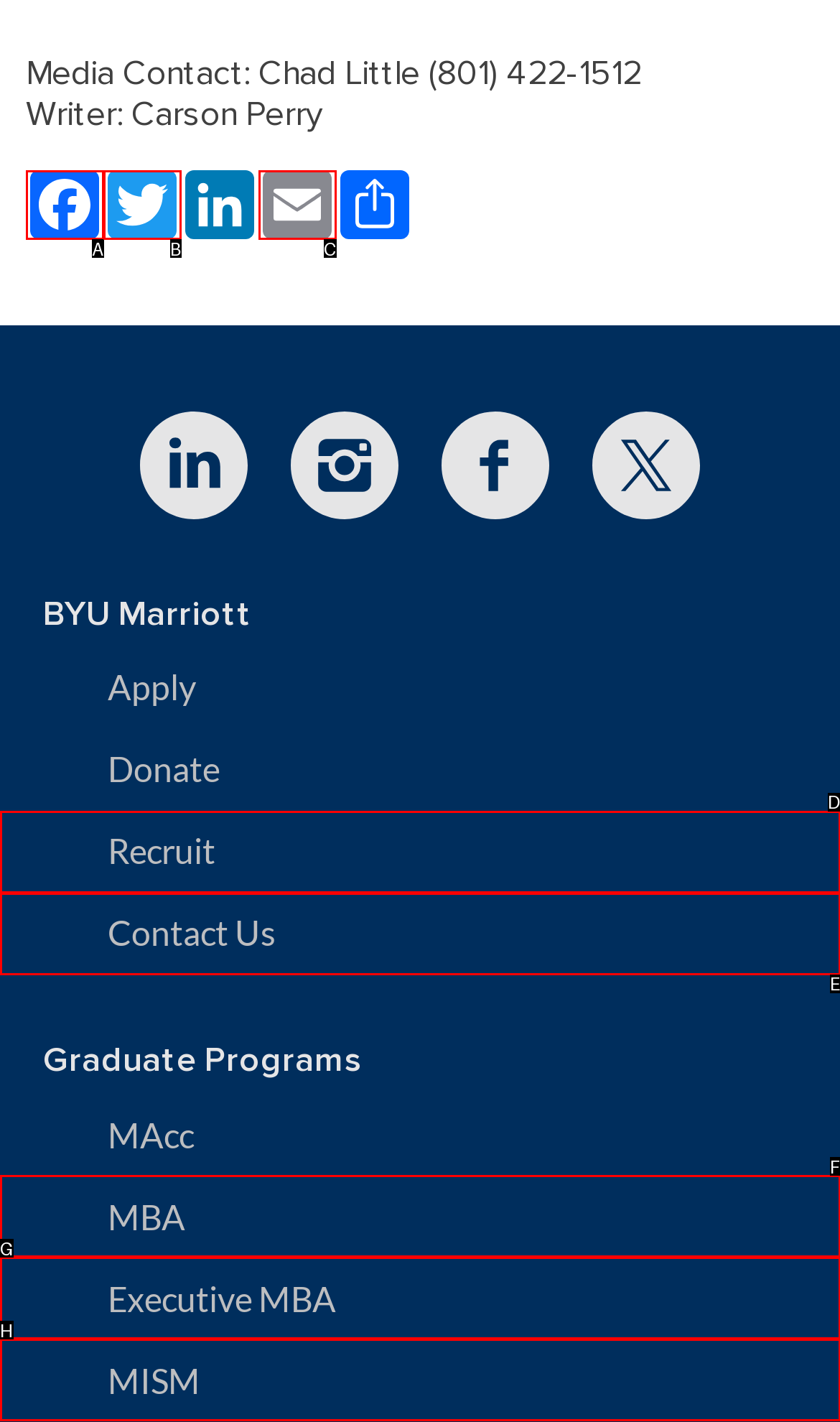Given the description: Search, identify the matching option. Answer with the corresponding letter.

None